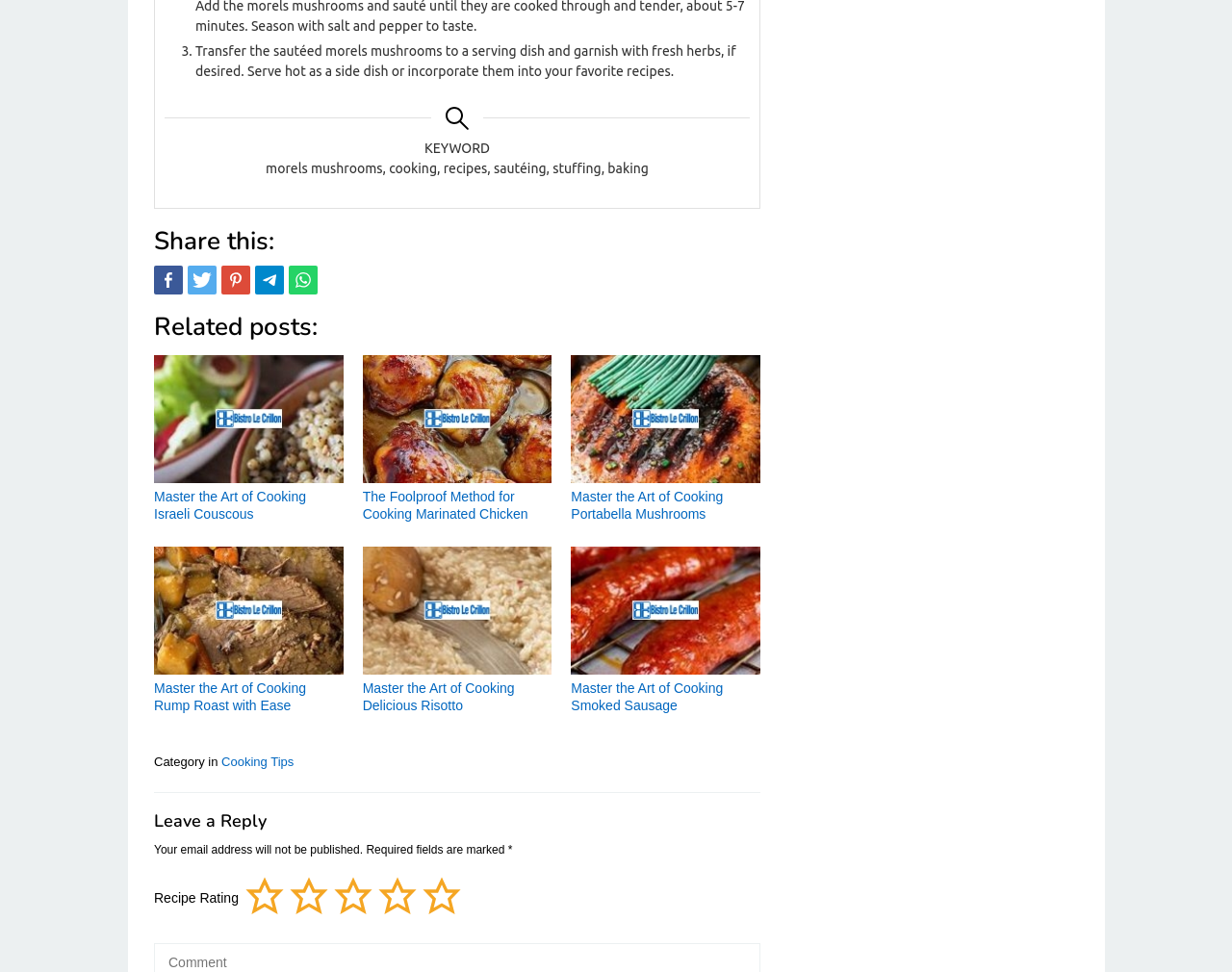What is the purpose of the 'Share this:' section?
Look at the webpage screenshot and answer the question with a detailed explanation.

The 'Share this:' section provides links to share the recipe on various social media platforms, such as Twitter, Pinterest, Telegram, and WhatsApp, allowing users to easily share the recipe with others.